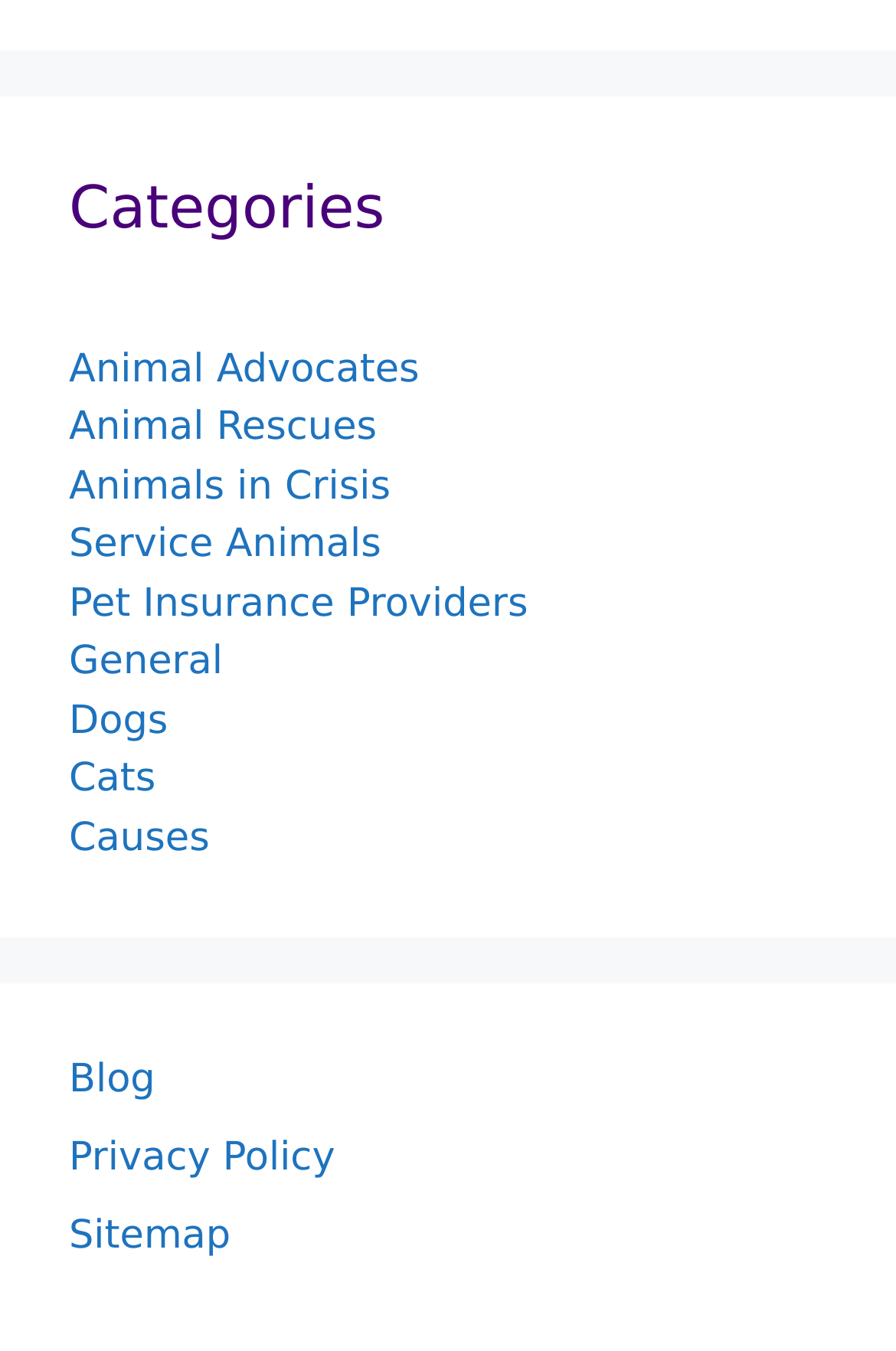Please locate the bounding box coordinates of the element that needs to be clicked to achieve the following instruction: "Read the blog". The coordinates should be four float numbers between 0 and 1, i.e., [left, top, right, bottom].

[0.077, 0.783, 0.173, 0.817]